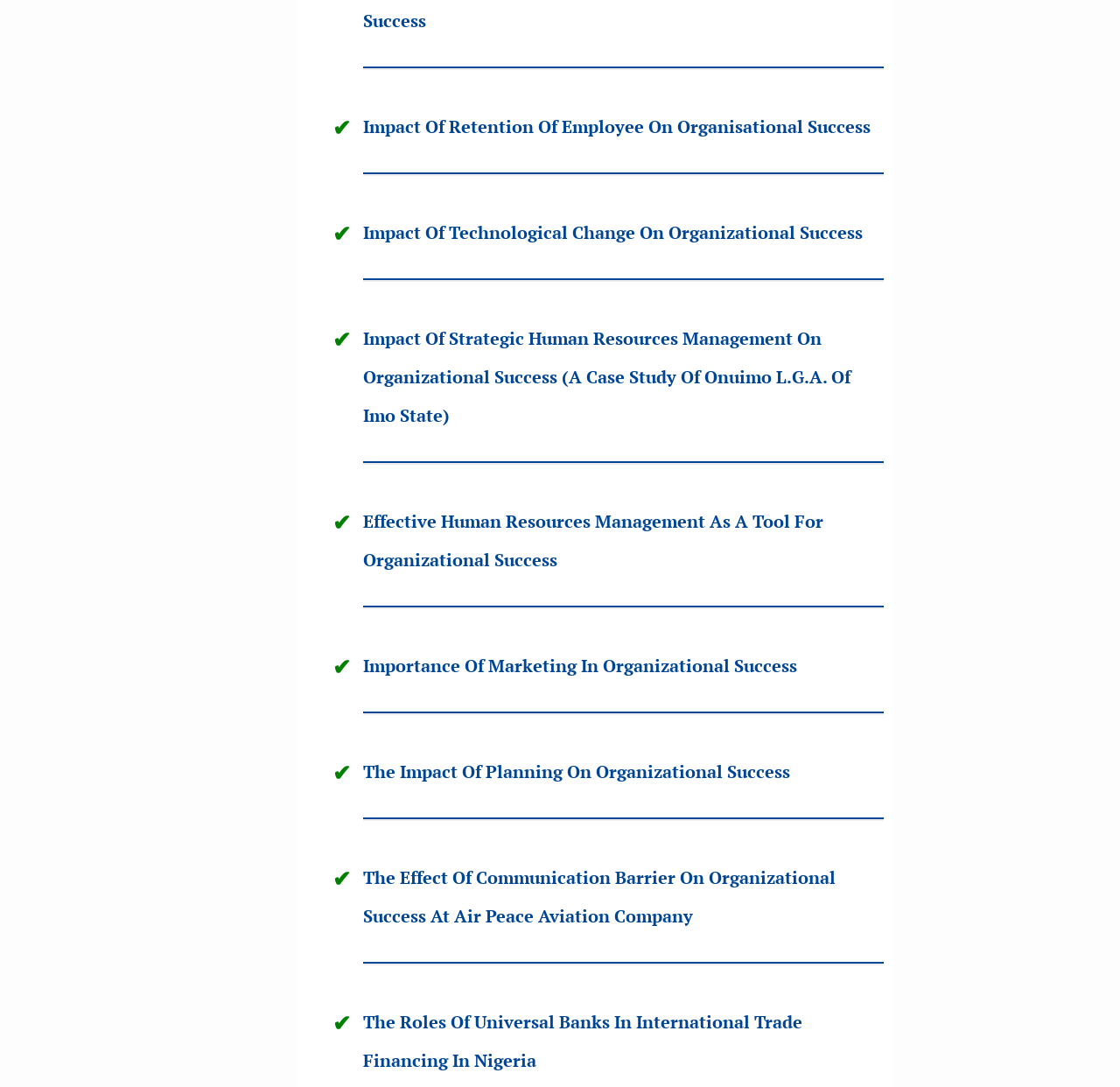Locate the bounding box coordinates of the element to click to perform the following action: 'Check the article about the effect of communication barrier on organizational success at Air Peace Aviation Company'. The coordinates should be given as four float values between 0 and 1, in the form of [left, top, right, bottom].

[0.324, 0.796, 0.746, 0.853]